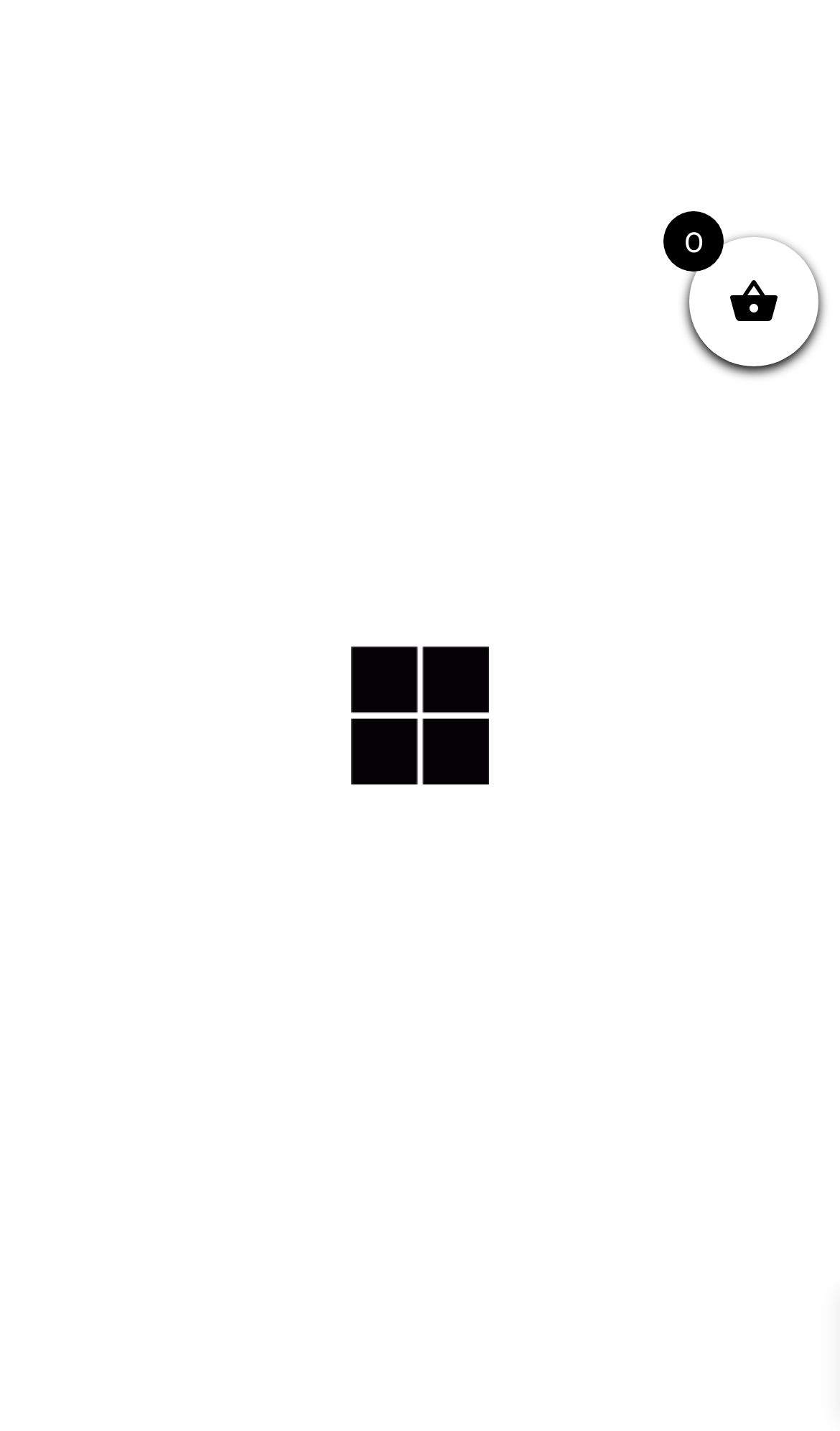Locate the bounding box coordinates of the clickable region necessary to complete the following instruction: "visit Facebook". Provide the coordinates in the format of four float numbers between 0 and 1, i.e., [left, top, right, bottom].

[0.897, 0.319, 1.0, 0.38]